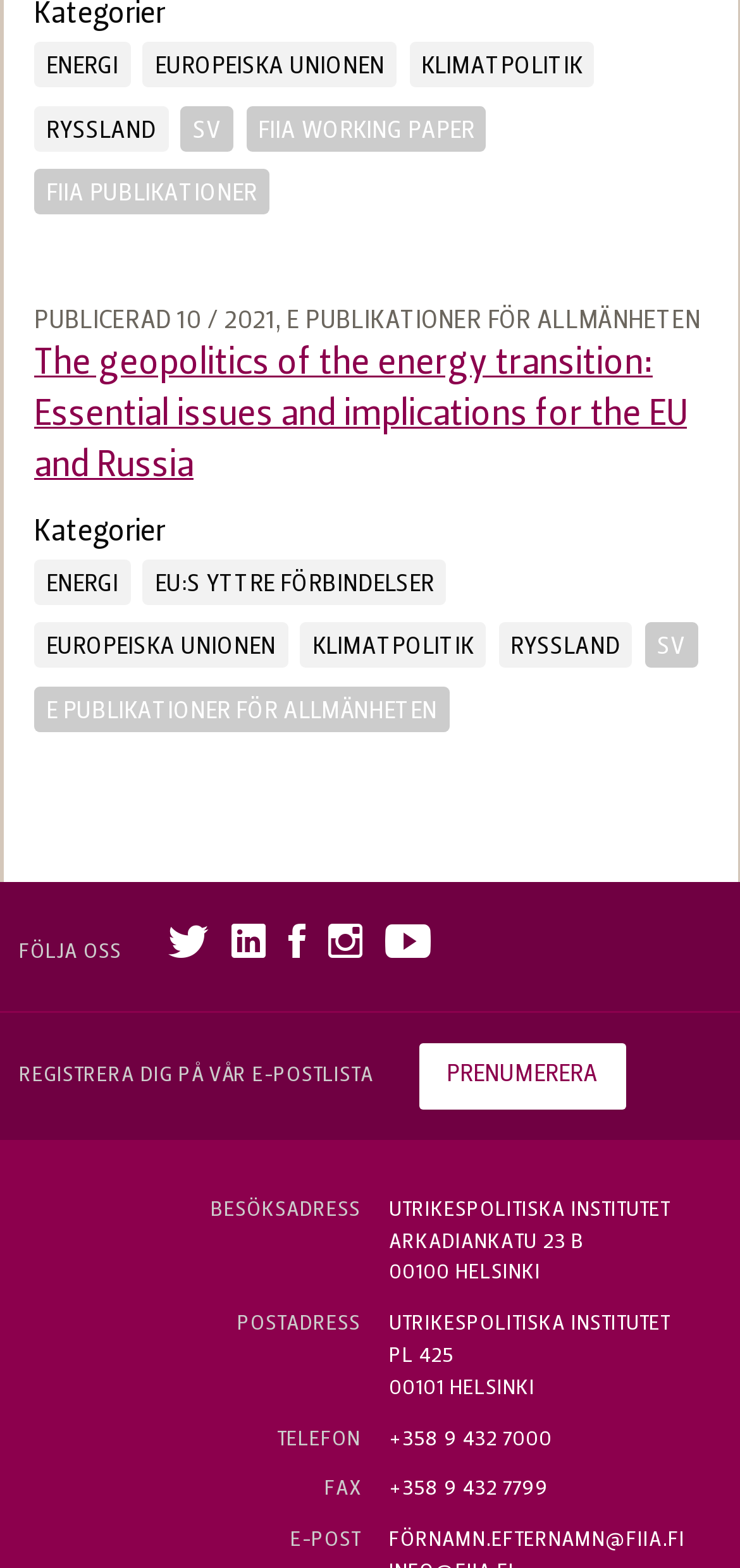What are the categories listed on the page?
Based on the screenshot, provide your answer in one word or phrase.

ENERGI, EU:S YTTRE FÖRBINDELSER, EUROPEISKA UNIONEN, KLIMATPOLITIK, RYSSLAND, SV